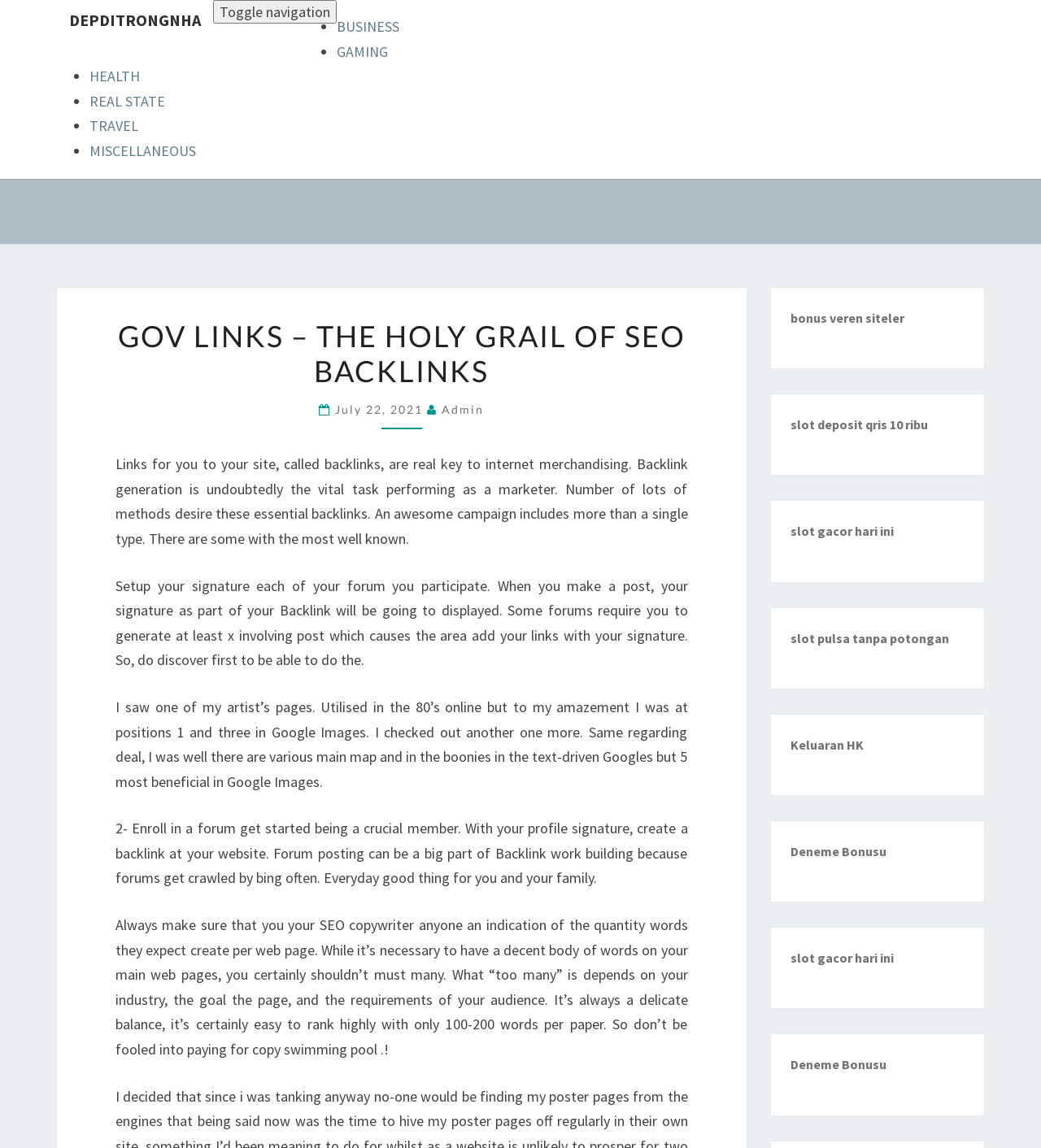What type of links are being referred to in the webpage?
Please give a well-detailed answer to the question.

The webpage is primarily discussing backlinks, which are links from other websites that point to a user's website. The webpage provides information on how to generate these backlinks and their importance in online marketing.